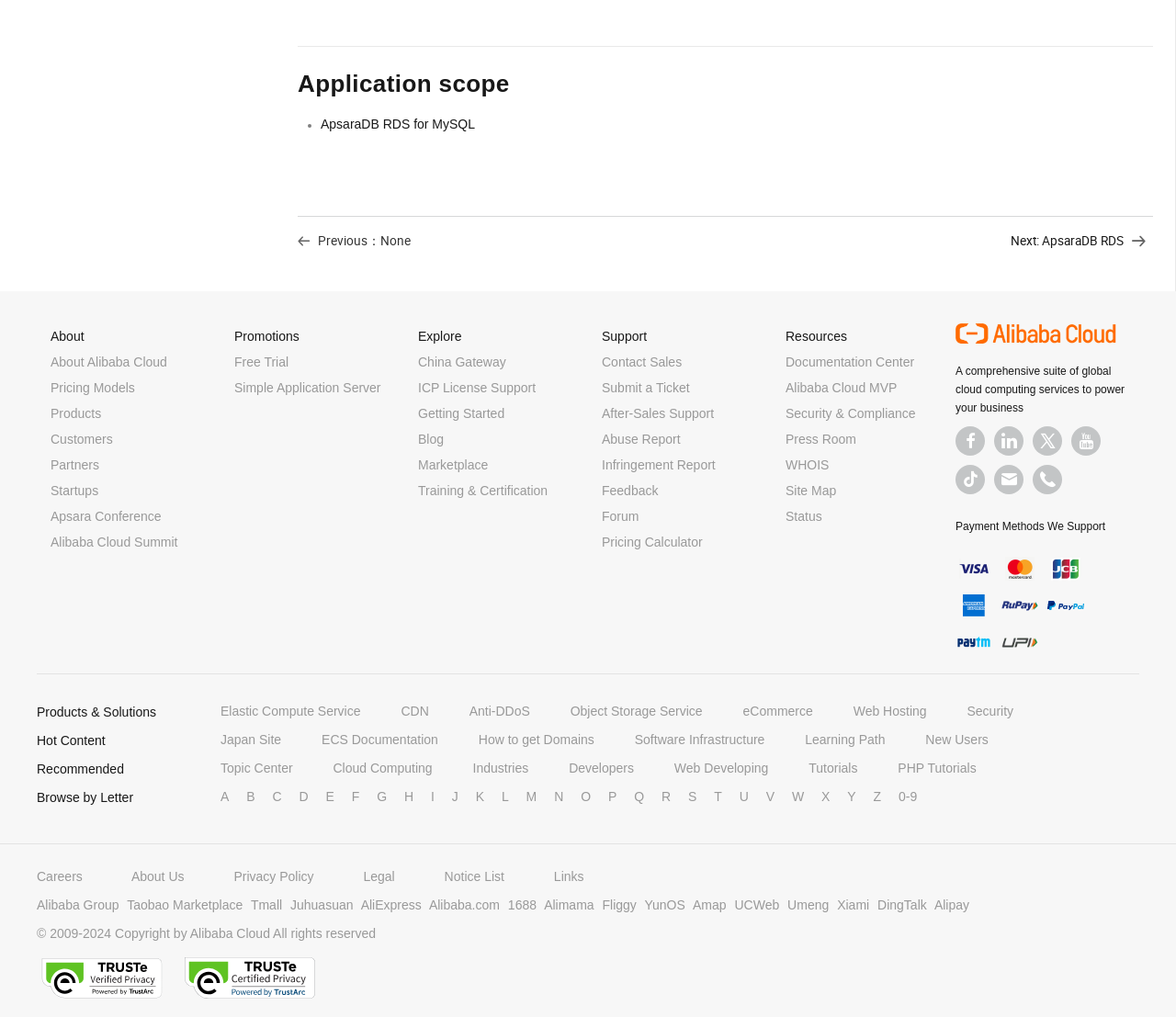Locate the bounding box coordinates for the element described below: "Elastic Compute Service". The coordinates must be four float values between 0 and 1, formatted as [left, top, right, bottom].

[0.188, 0.692, 0.307, 0.706]